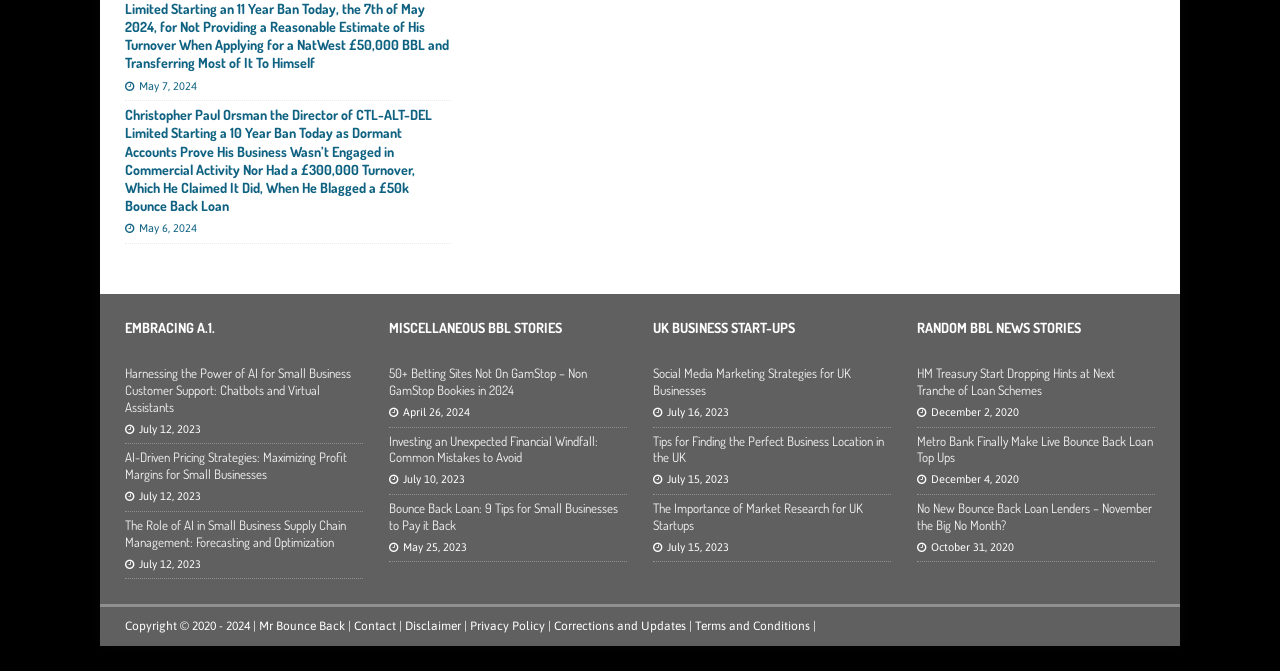Respond to the following query with just one word or a short phrase: 
How many links are listed under the 'UK BUSINESS START-UPS' category?

4